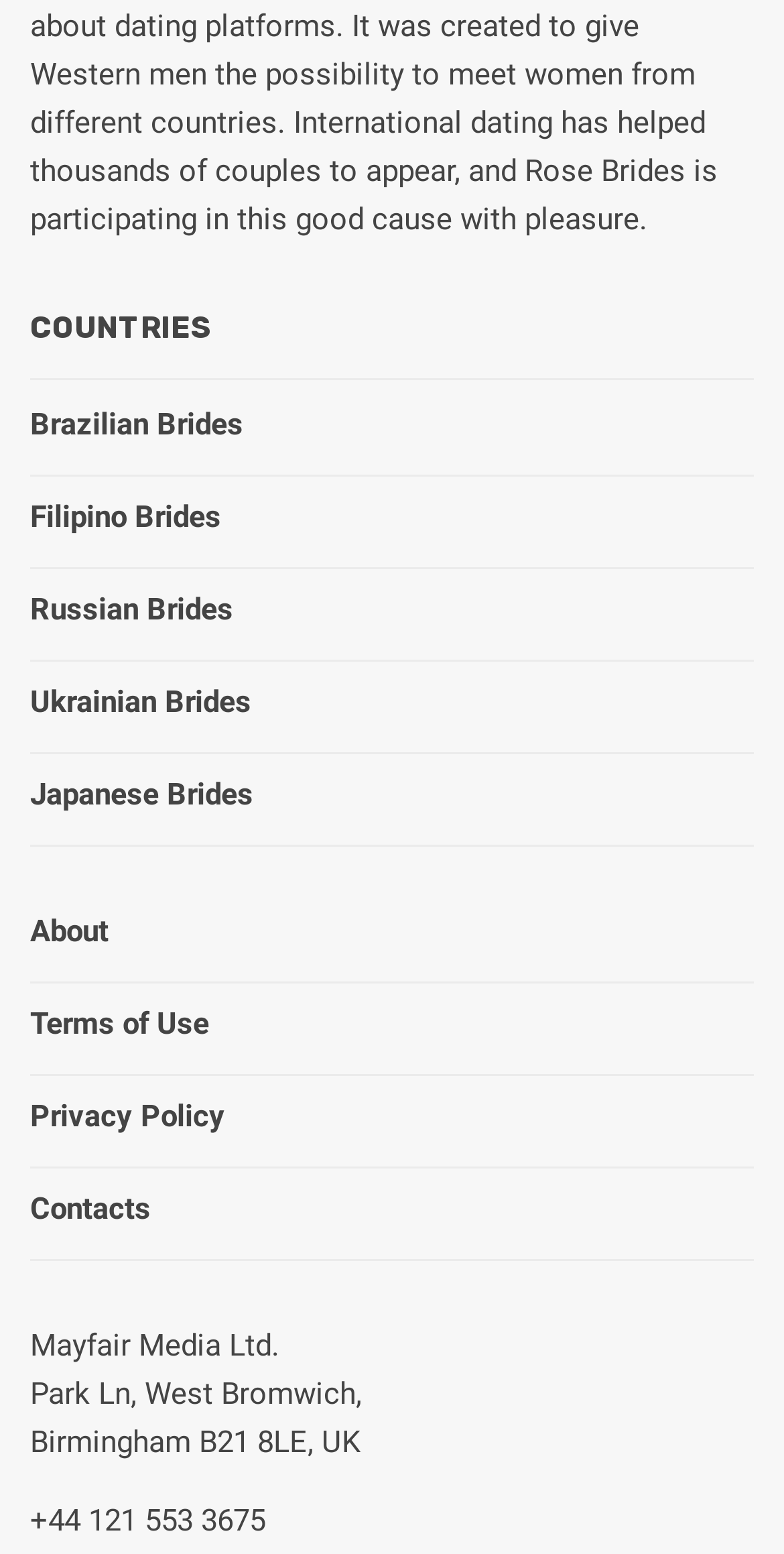Find the bounding box coordinates of the clickable area required to complete the following action: "Visit About page".

[0.038, 0.588, 0.138, 0.611]